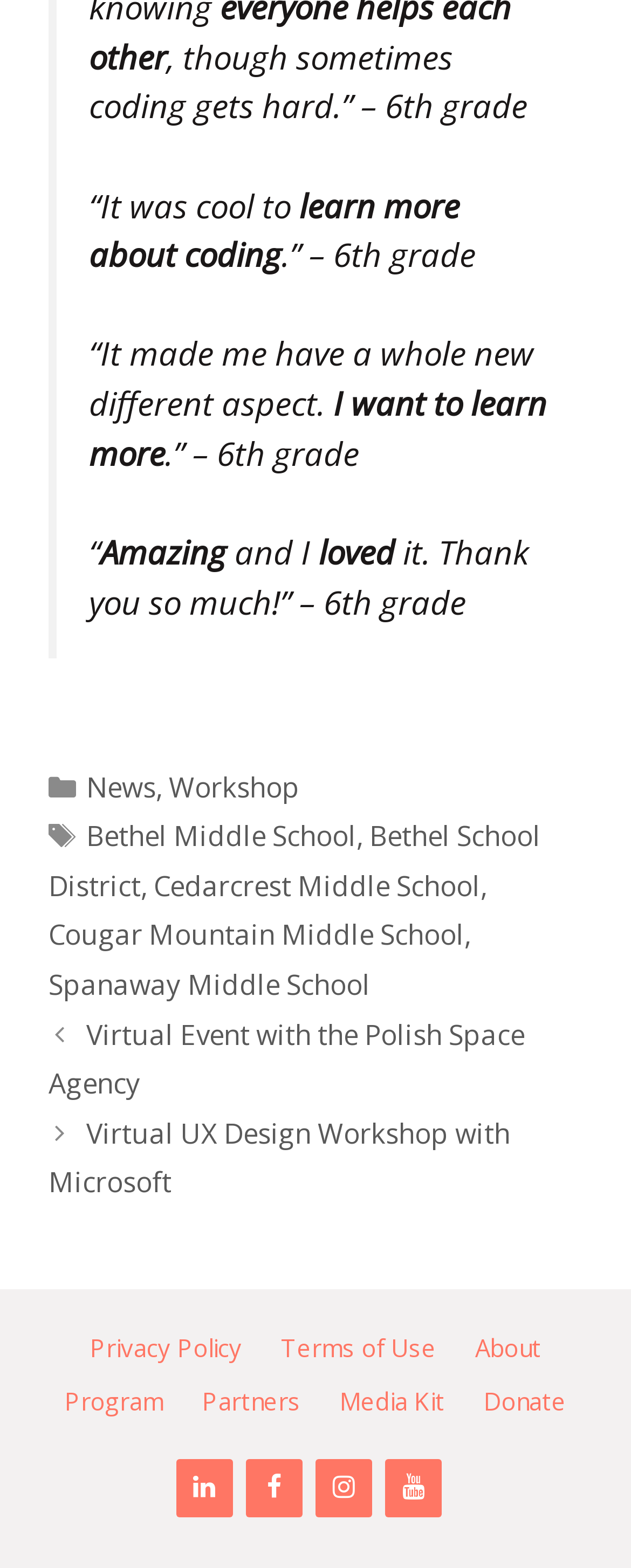Reply to the question below using a single word or brief phrase:
What social media platforms are linked on the page?

LinkedIn, Facebook, Instagram, YouTube